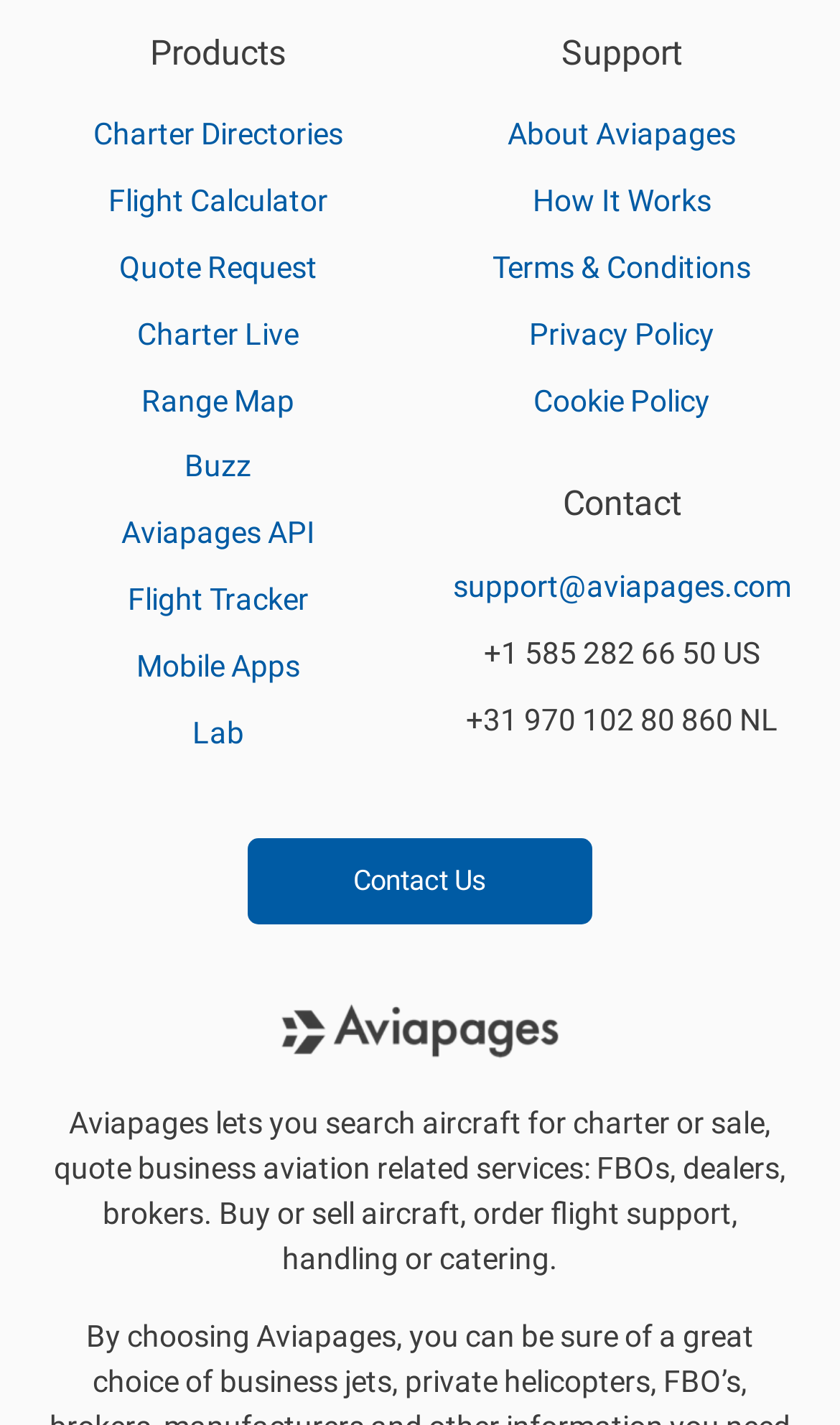What is the main purpose of Aviapages?
Based on the image content, provide your answer in one word or a short phrase.

Search aircraft for charter or sale